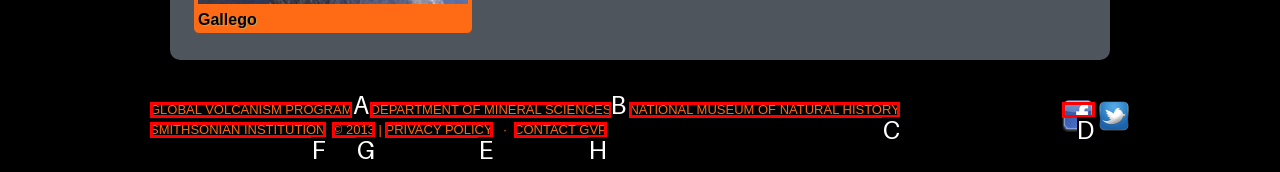Determine the HTML element to click for the instruction: View the PRIVACY POLICY.
Answer with the letter corresponding to the correct choice from the provided options.

E